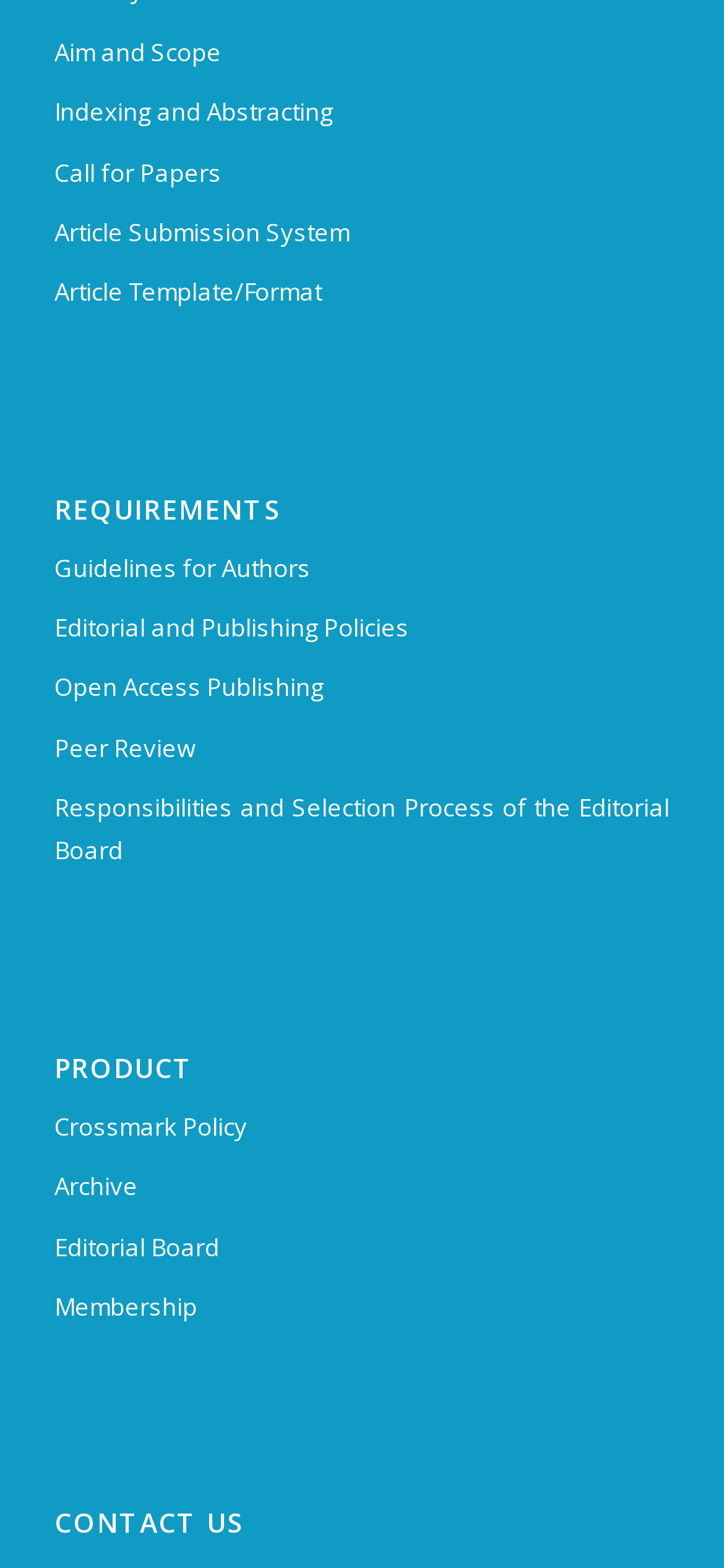Please specify the bounding box coordinates of the element that should be clicked to execute the given instruction: 'Contact us'. Ensure the coordinates are four float numbers between 0 and 1, expressed as [left, top, right, bottom].

[0.075, 0.963, 0.925, 0.981]